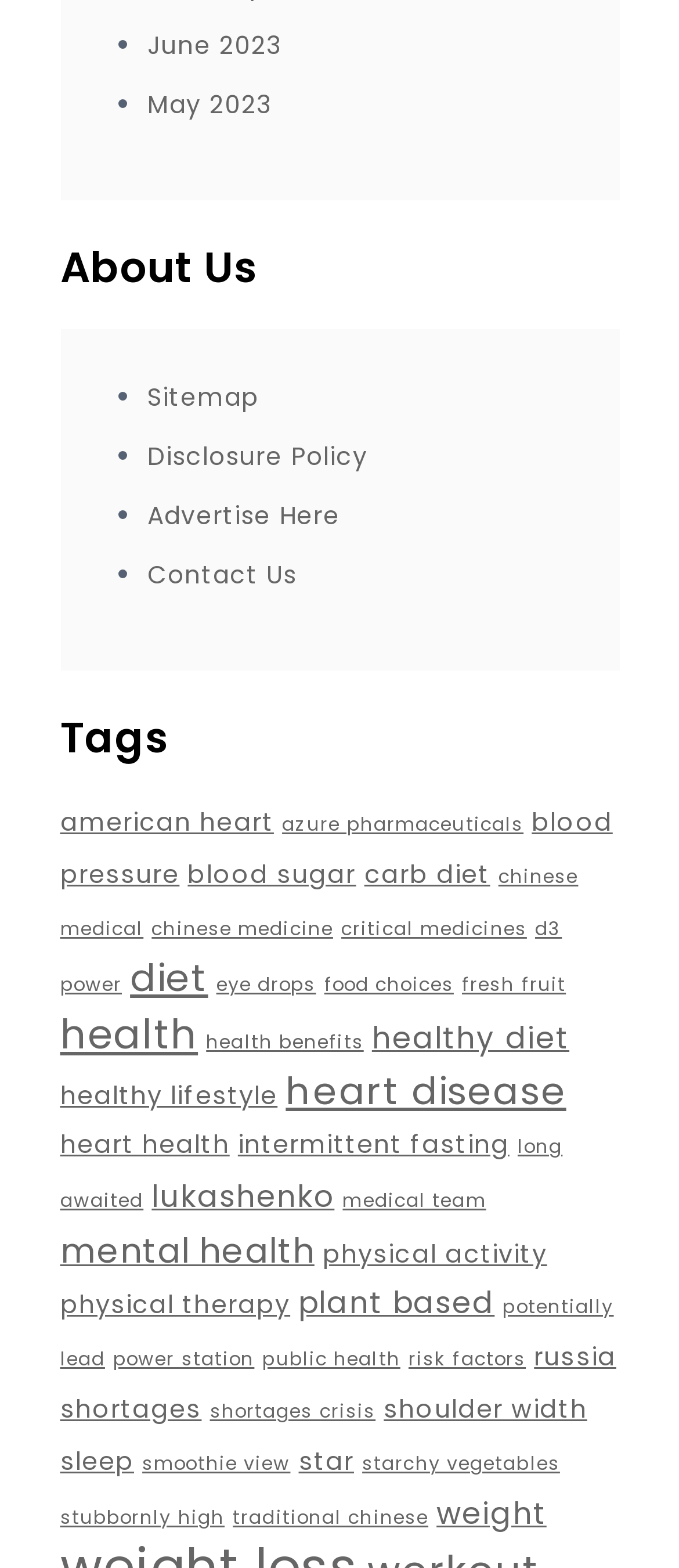How many sections are there on this webpage?
Please elaborate on the answer to the question with detailed information.

I observed the webpage structure and found two main sections: 'About Us' and 'Tags'.